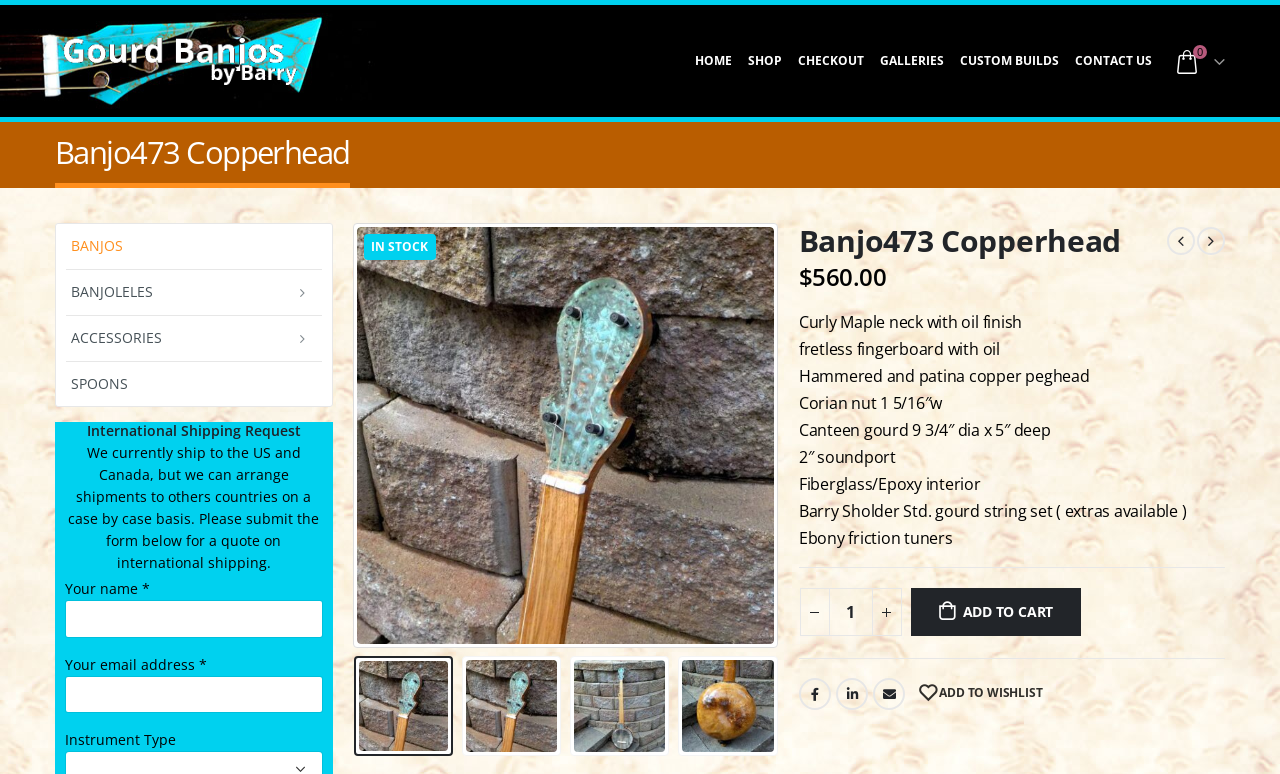Locate the bounding box coordinates of the item that should be clicked to fulfill the instruction: "Click the 'GALLERIES' link".

[0.688, 0.042, 0.749, 0.118]